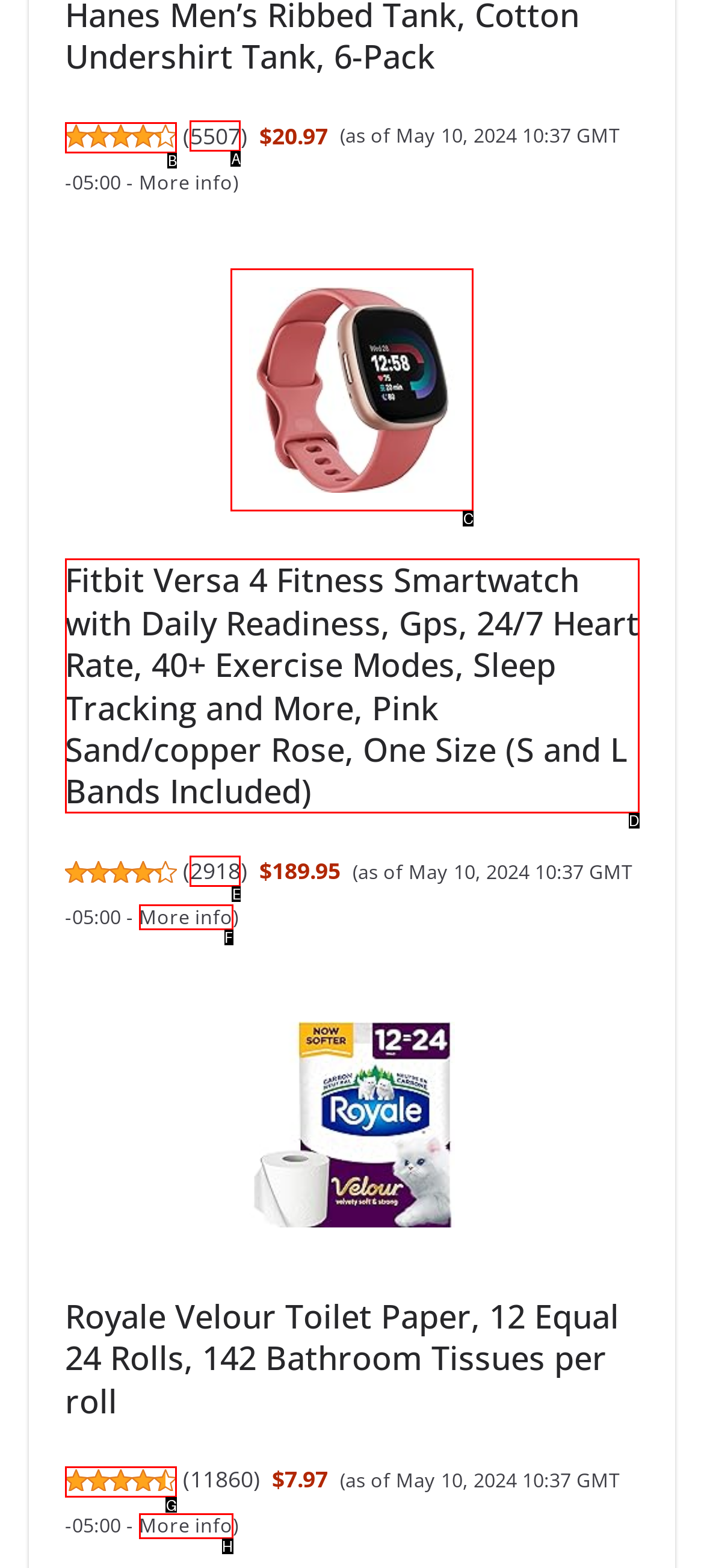Identify the option that corresponds to the given description: The Jungle. Reply with the letter of the chosen option directly.

None